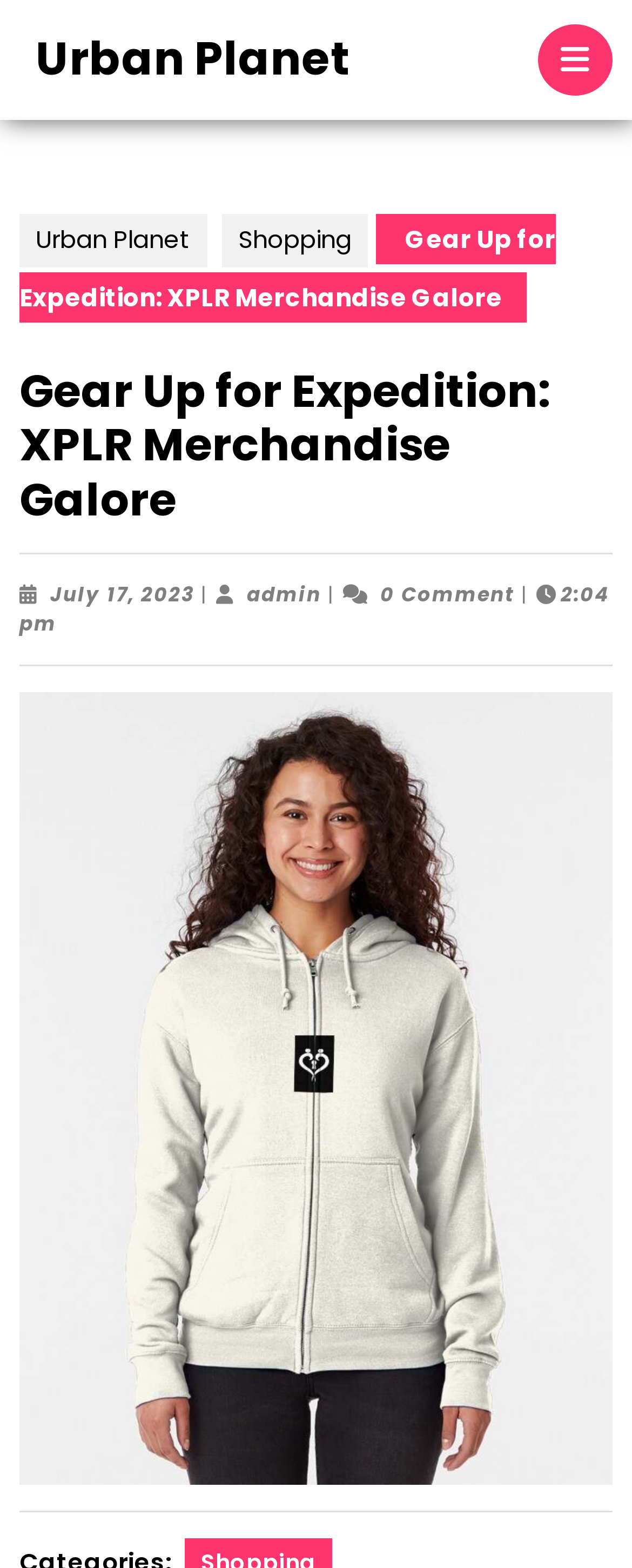Provide an in-depth caption for the elements present on the webpage.

The webpage is about Urban Planet's XPLR merchandise, with a focus on expedition gear. At the top left, there is a link to "Urban Planet" and an open button with a dropdown menu. The dropdown menu contains links to "Urban Planet" and "Shopping". 

Below the top navigation, there is a heading that reads "Gear Up for Expedition: XPLR Merchandise Galore". Underneath the heading, there is a horizontal separator line. 

Following the separator, there is a section with a link to a date "July 17, 2023", a separator character "|", a link to "admin admin", another separator character "|", a text "0 Comment", another separator character "|", and a text "2:04 pm". 

Below this section, there is a large image that takes up most of the page, which is a post thumbnail image for "Gear Up for Expedition: XPLR Merchandise Galore". The image is positioned from the top left to the bottom right of the page.